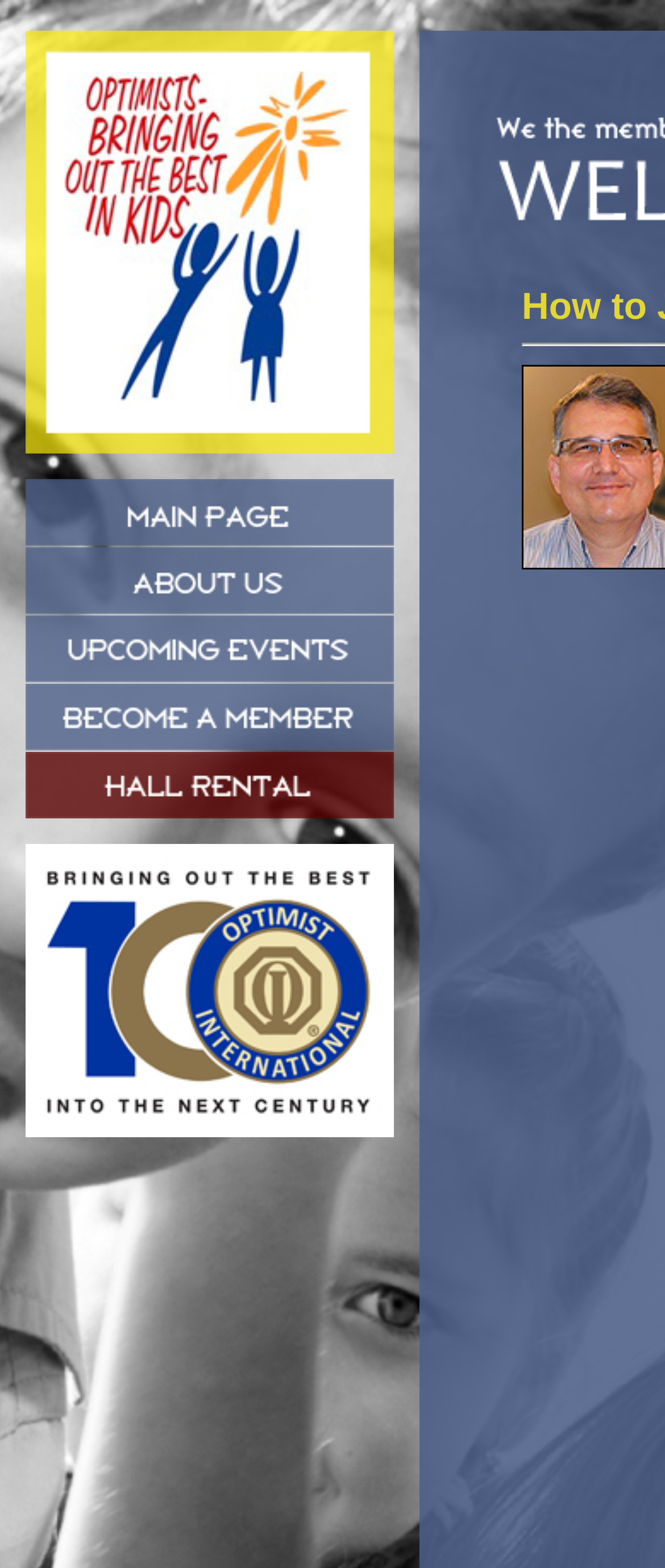Write a detailed summary of the webpage, including text, images, and layout.

The webpage is about the Welland Optimist Club, with a focus on becoming a member and the organization's mission to bring out the best in kids. 

At the top left of the page, there is a link to the Welland Optimist Club, accompanied by an image with the same name. Below this, there are four links with corresponding images, arranged vertically, which appear to be navigation links or buttons. 

To the right of these links, there is another link to Welland Hall Rentals, accompanied by an image. 

At the bottom left of the page, there is a larger image related to Optimist International, which seems to be a parent organization or affiliation of the Welland Optimist Club.